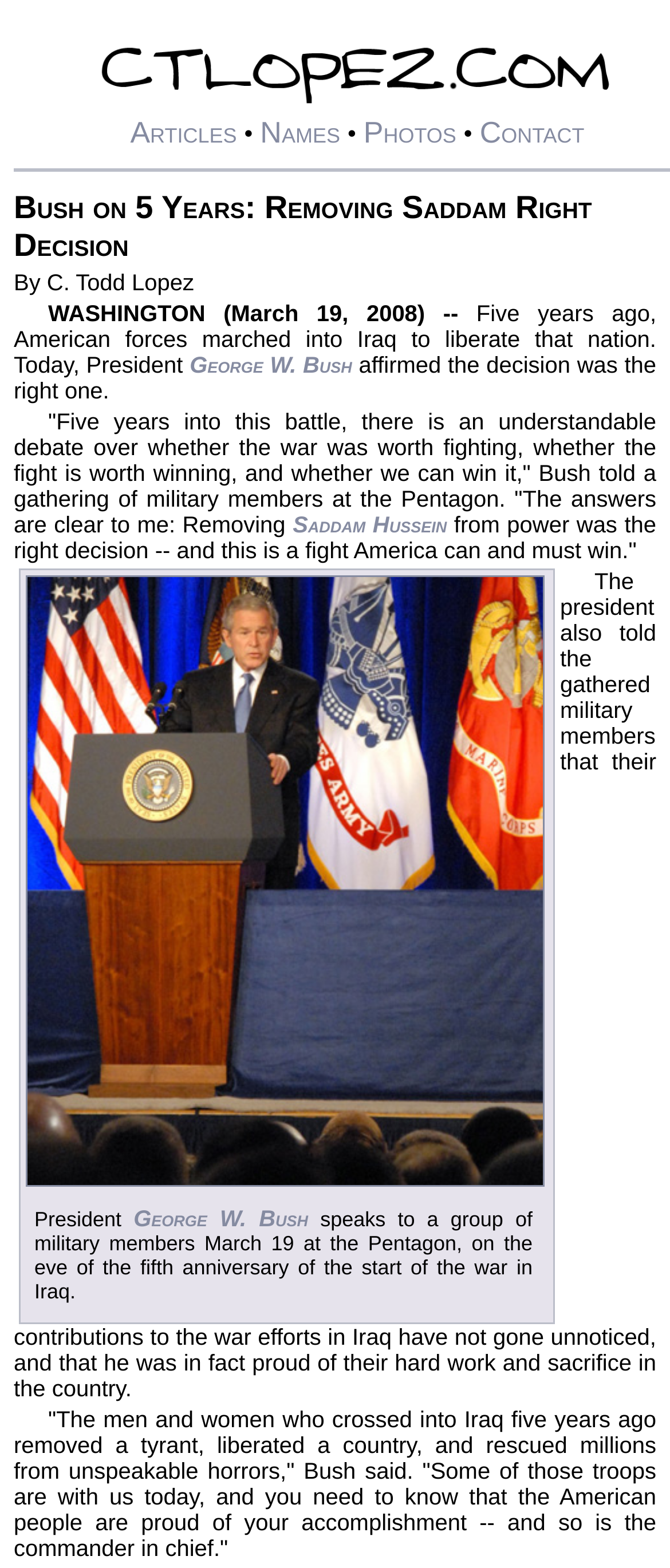Locate the bounding box coordinates of the element to click to perform the following action: 'Go to the Articles page'. The coordinates should be given as four float values between 0 and 1, in the form of [left, top, right, bottom].

[0.194, 0.073, 0.353, 0.095]